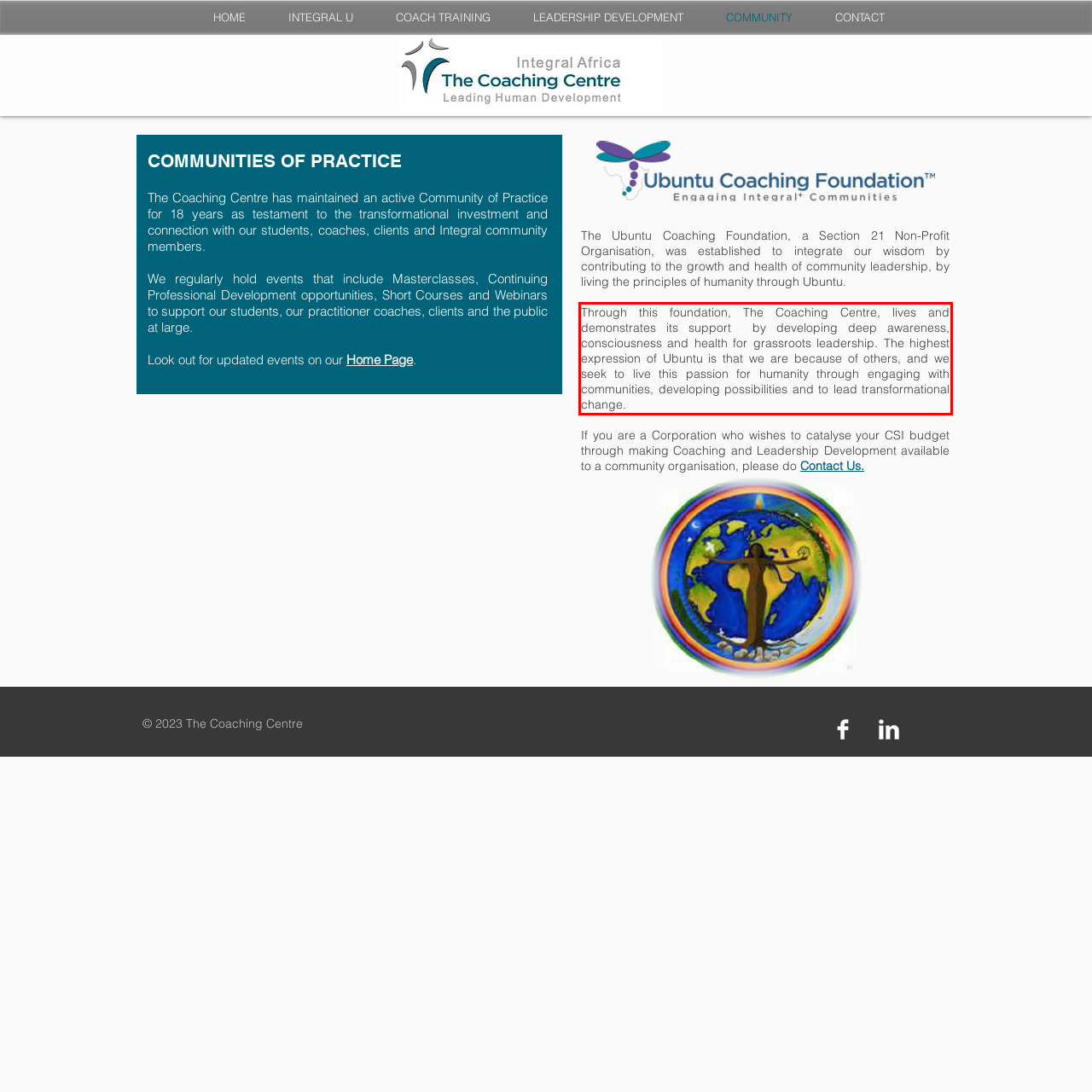Within the screenshot of the webpage, there is a red rectangle. Please recognize and generate the text content inside this red bounding box.

Through this foundation, The Coaching Centre, lives and demonstrates its support by developing deep awareness, consciousness and health for grassroots leadership. The highest expression of Ubuntu is that we are because of others, and we seek to live this passion for humanity through engaging with communities, developing possibilities and to lead transformational change.